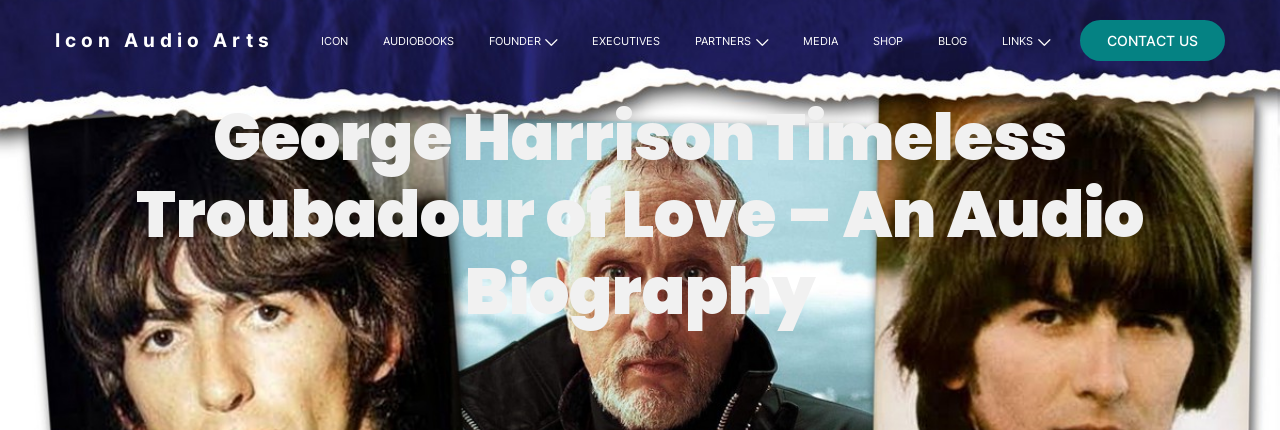Break down the image and describe every detail you can observe.

The image showcases the title "George Harrison Timeless Troubadour of Love – An Audio Biography," prominently displayed against a backdrop featuring images of George Harrison, the iconic musician known for his influential role in The Beatles as well as his solo career. The composition includes fragmented yet striking visuals of Harrison, highlighting his long hair and thoughtful expressions, which embody his spirit as an artist and philosopher. This audiobook promises an intimate look into his life and music, narrated by acclaimed actor and author Geoffrey Giuliano. The overall design reflects a blend of nostalgia and reverence for Harrison's enduring legacy in popular music.